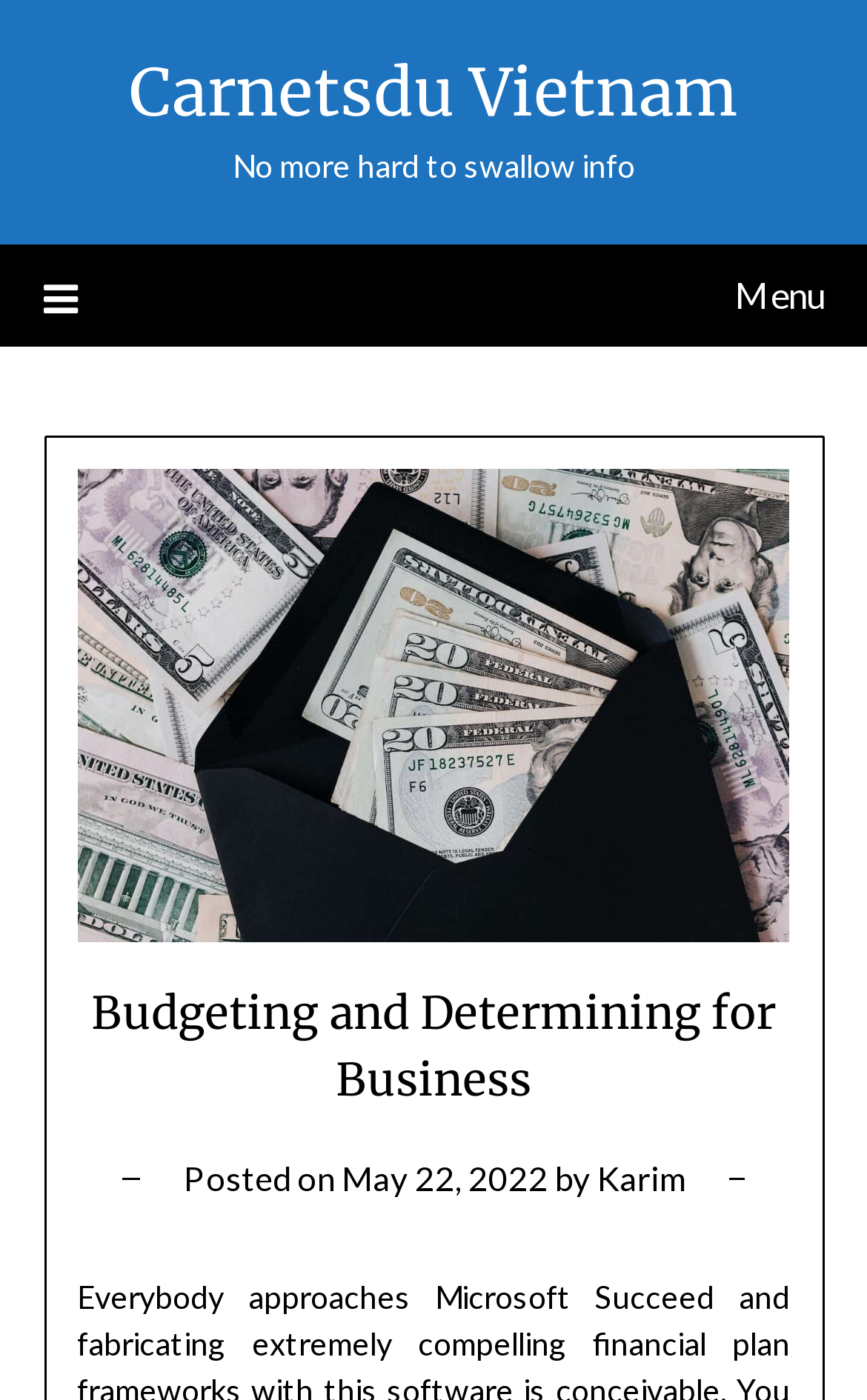How many links are in the menu?
Please provide an in-depth and detailed response to the question.

I looked at the menu element with the text ' Menu' and found one link element 'Budgeting' inside it, so there is only one link in the menu.